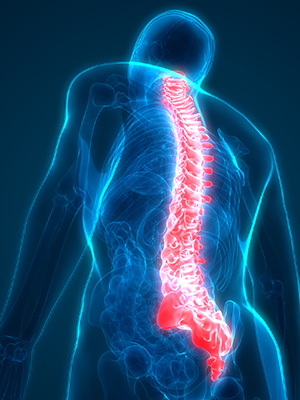Reply to the question with a brief word or phrase: What is the central element of the design?

The illuminated spine